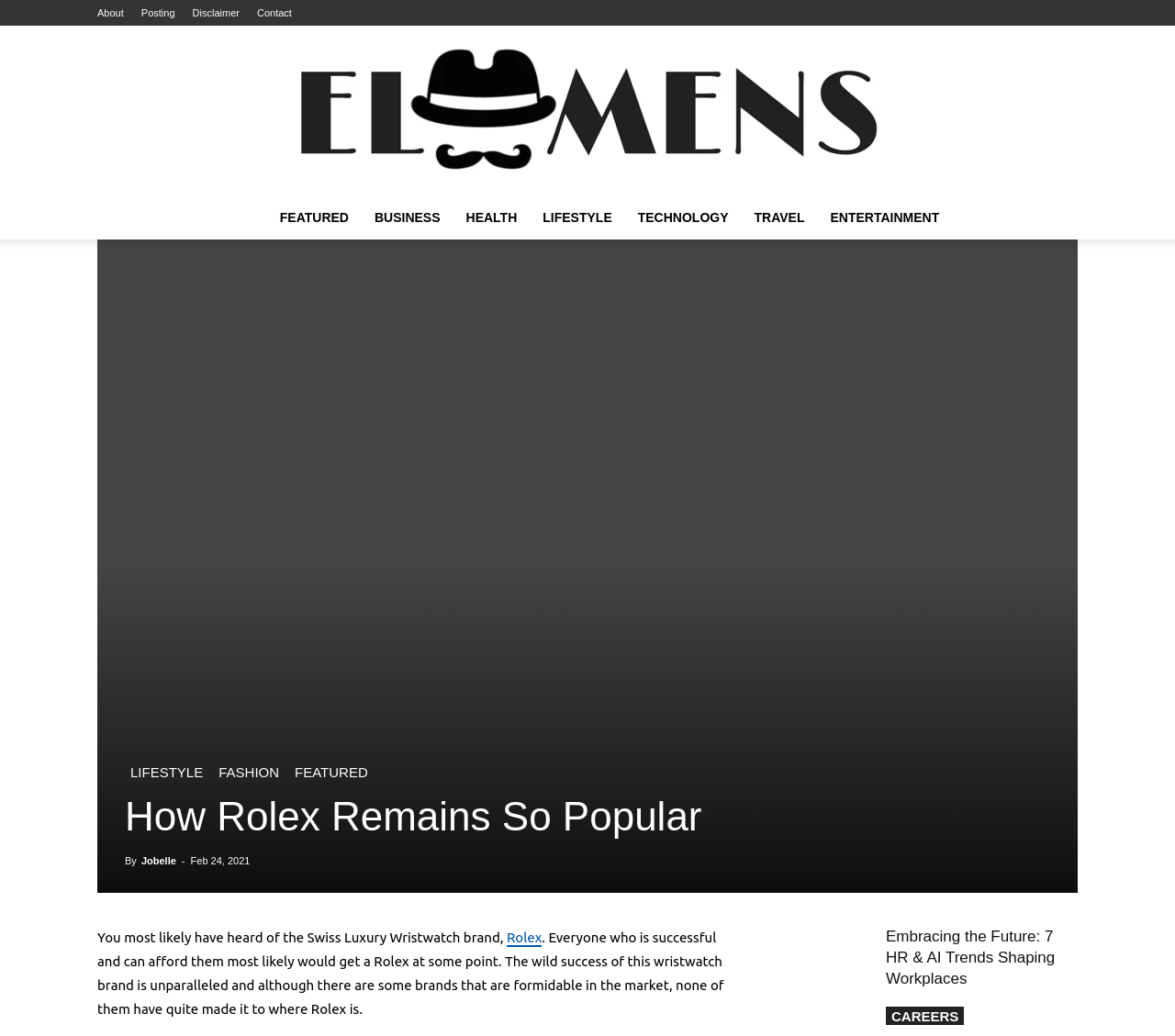Give a one-word or short-phrase answer to the following question: 
When was the article published?

Feb 24, 2021